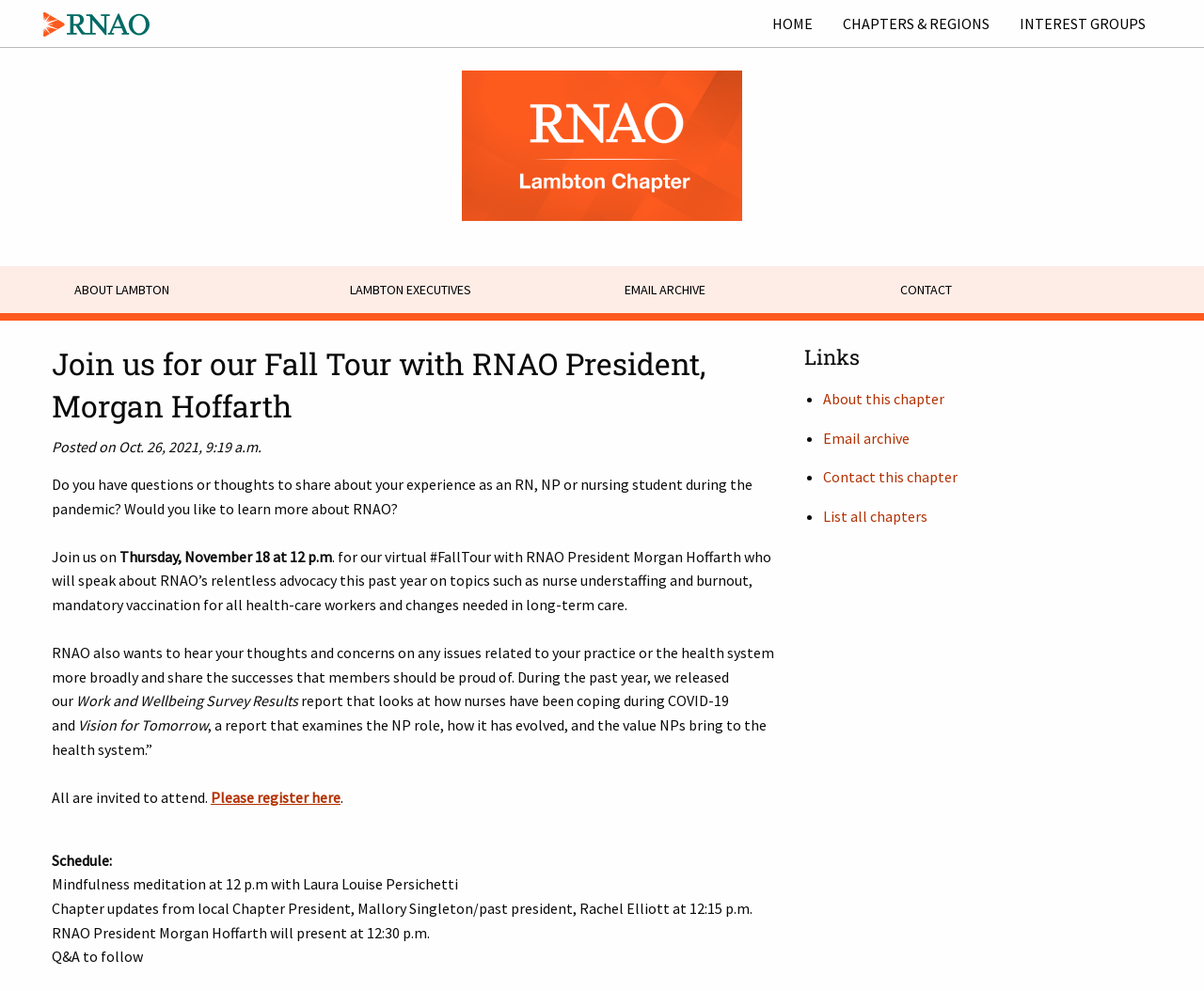Locate the headline of the webpage and generate its content.

Join us for our Fall Tour with RNAO President, Morgan Hoffarth